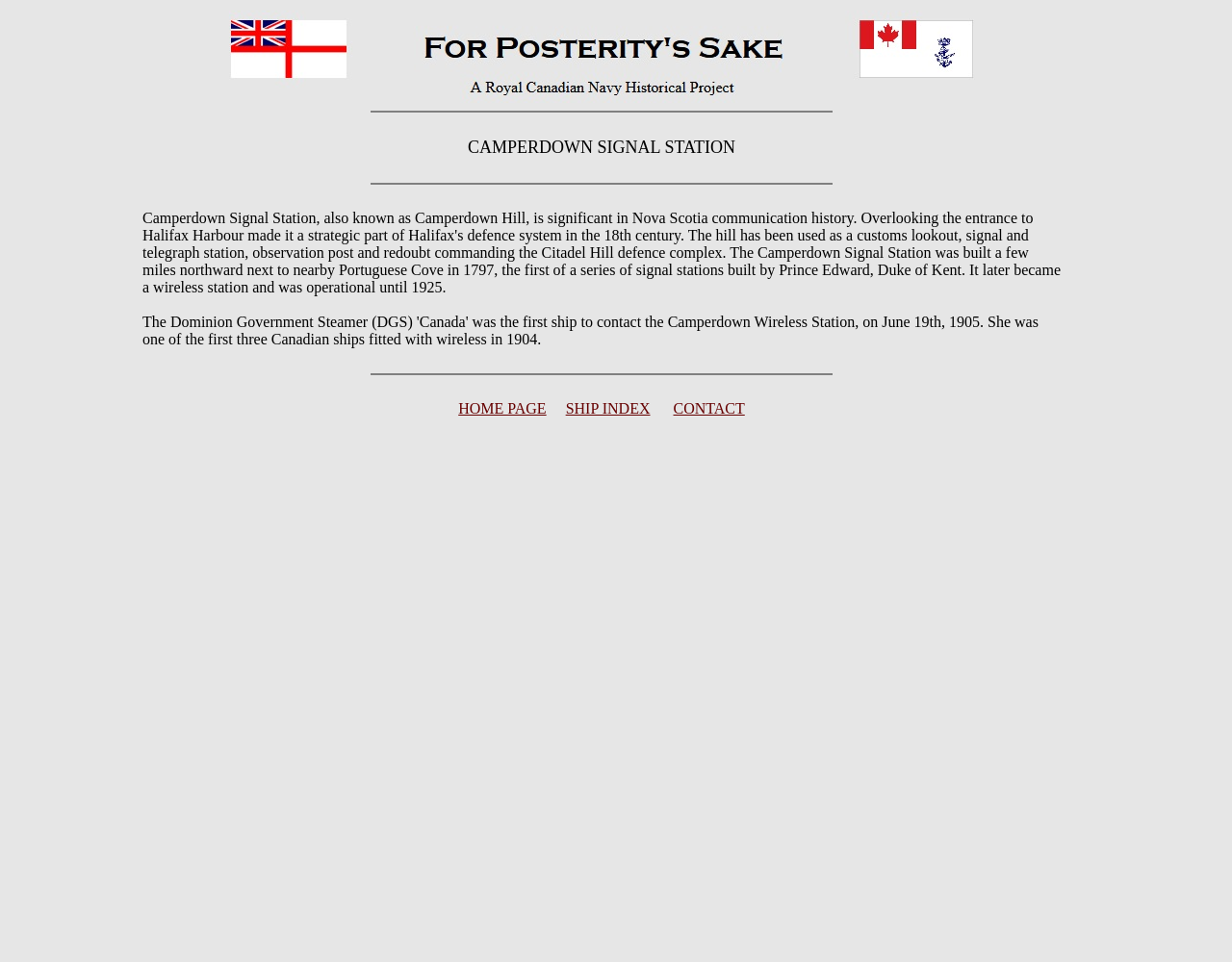Using a single word or phrase, answer the following question: 
What is the position of the image relative to the separators?

above